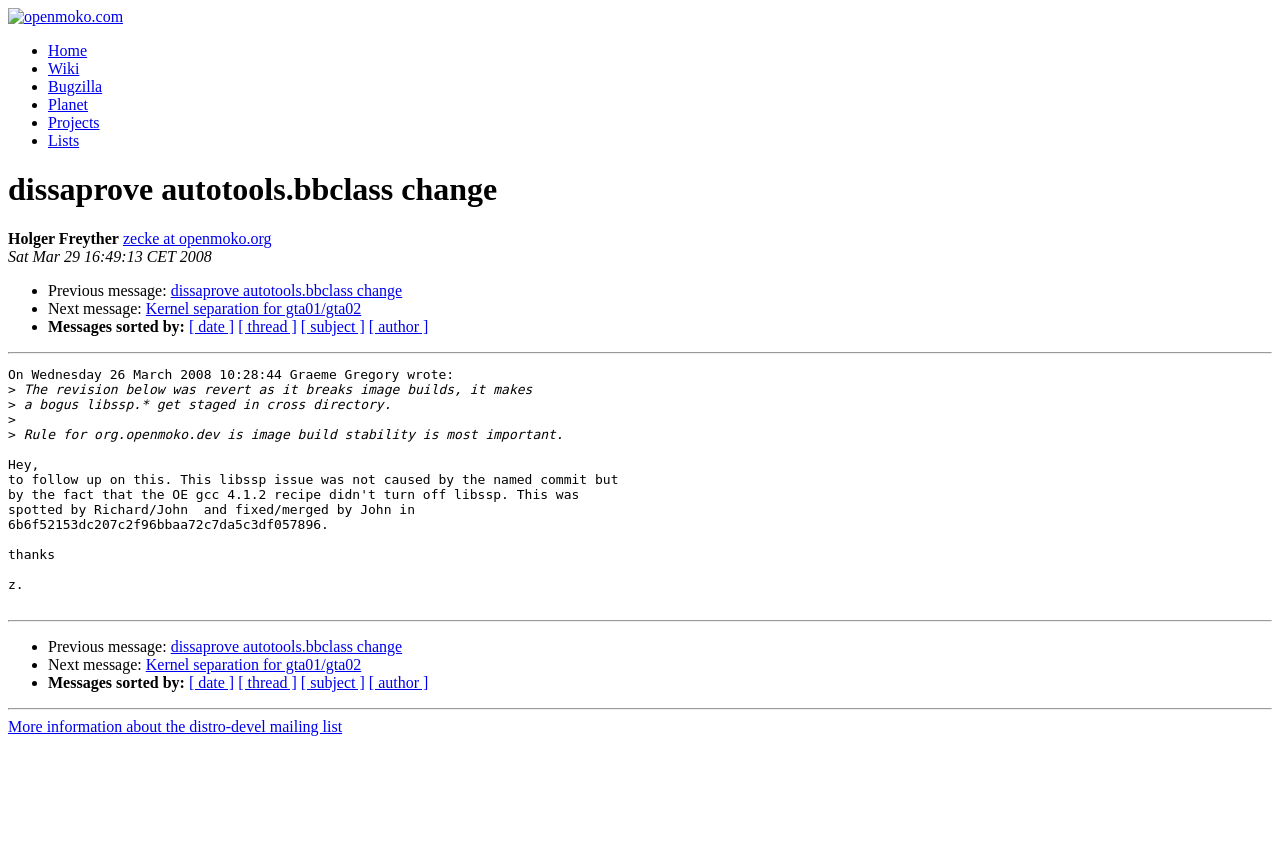Please specify the bounding box coordinates of the clickable region to carry out the following instruction: "check previous message". The coordinates should be four float numbers between 0 and 1, in the format [left, top, right, bottom].

[0.133, 0.331, 0.314, 0.351]